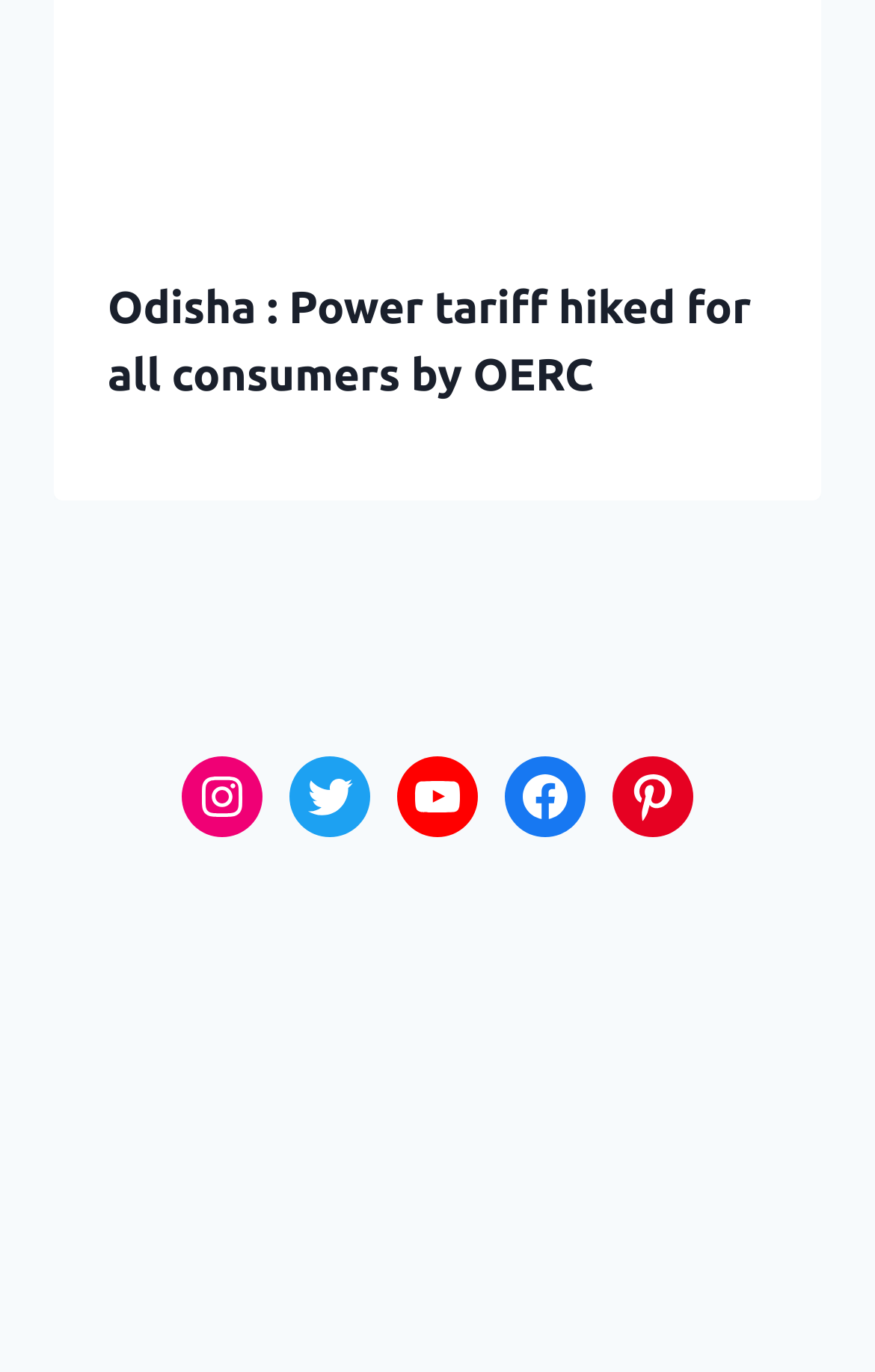Respond to the question below with a single word or phrase:
What is the layout of the webpage?

Header and complementary sections